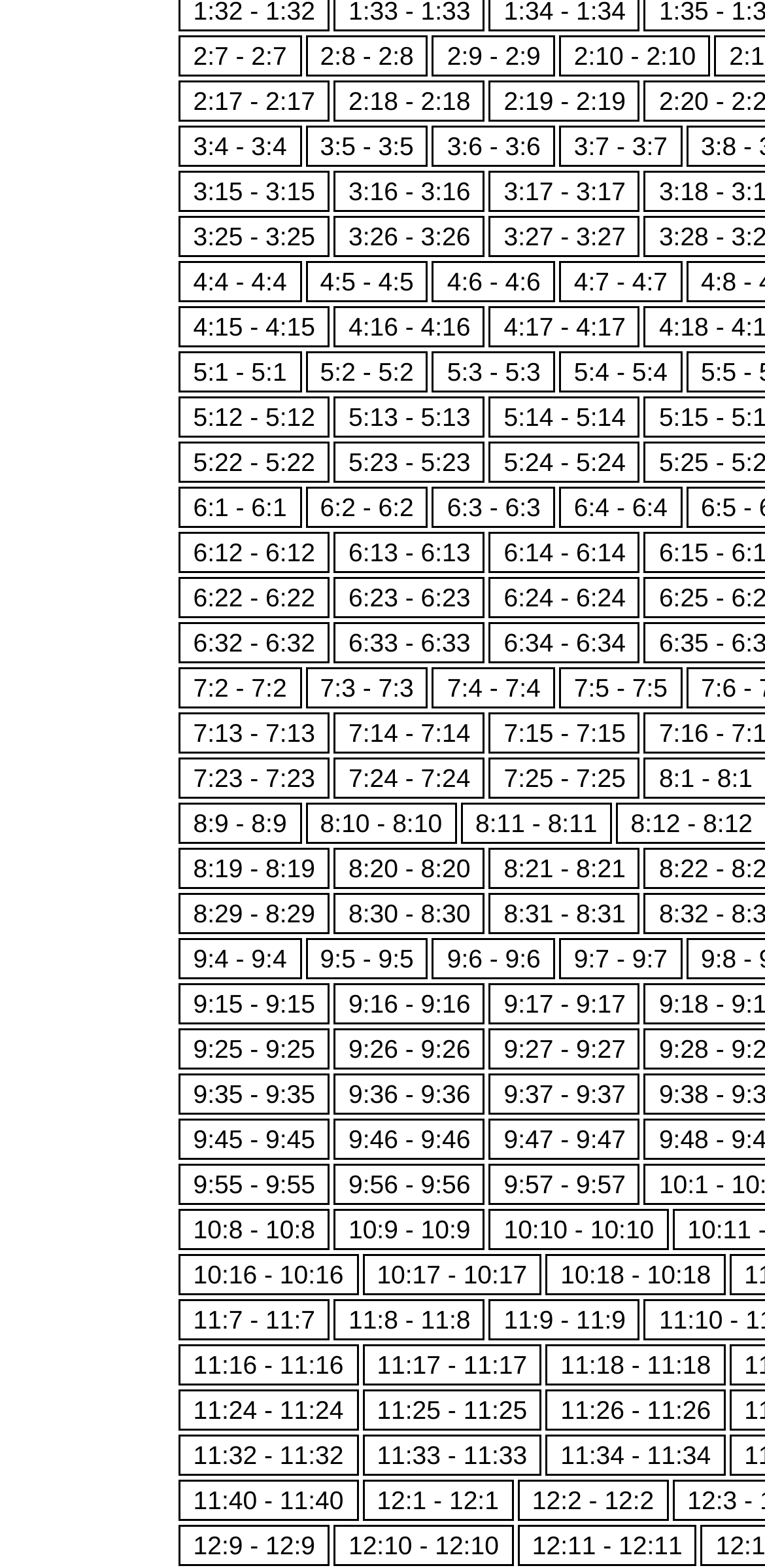Pinpoint the bounding box coordinates of the clickable element needed to complete the instruction: "click 5:1 - 5:1". The coordinates should be provided as four float numbers between 0 and 1: [left, top, right, bottom].

[0.233, 0.223, 0.394, 0.25]